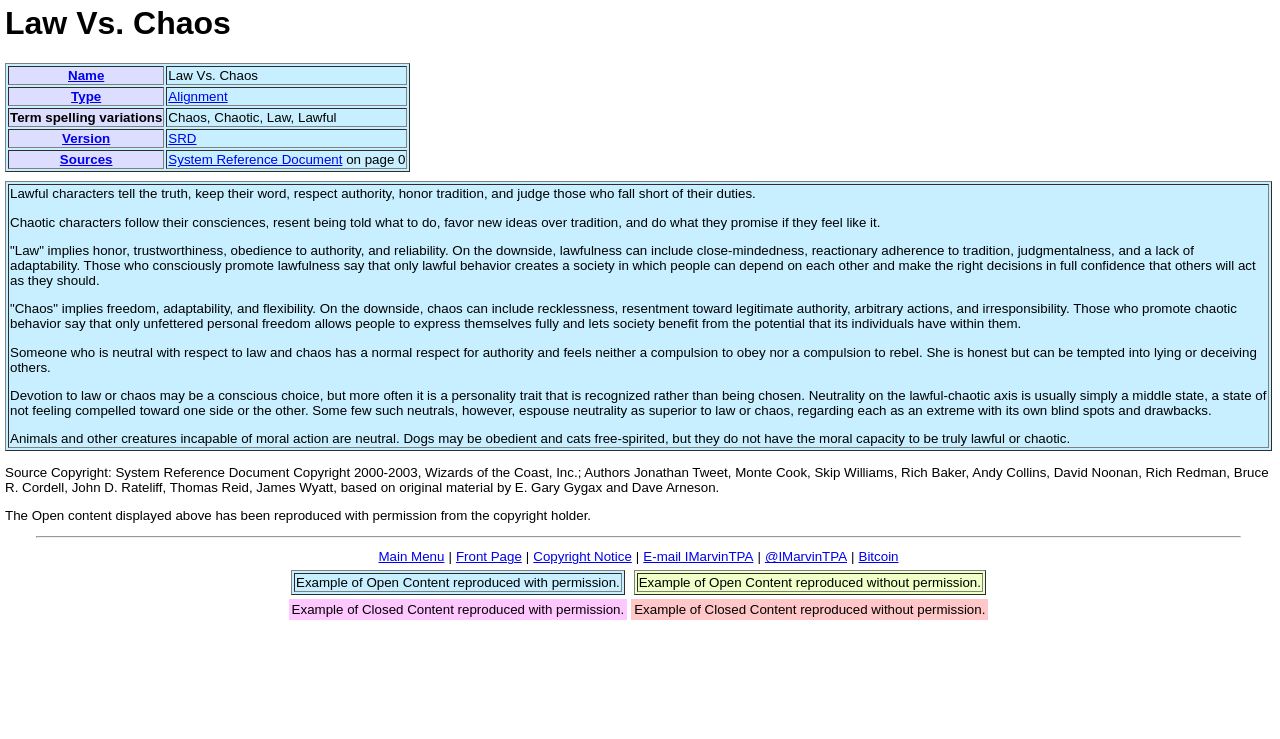Pinpoint the bounding box coordinates of the clickable area needed to execute the instruction: "Go to the 'System Reference Document' page". The coordinates should be specified as four float numbers between 0 and 1, i.e., [left, top, right, bottom].

[0.132, 0.206, 0.268, 0.227]